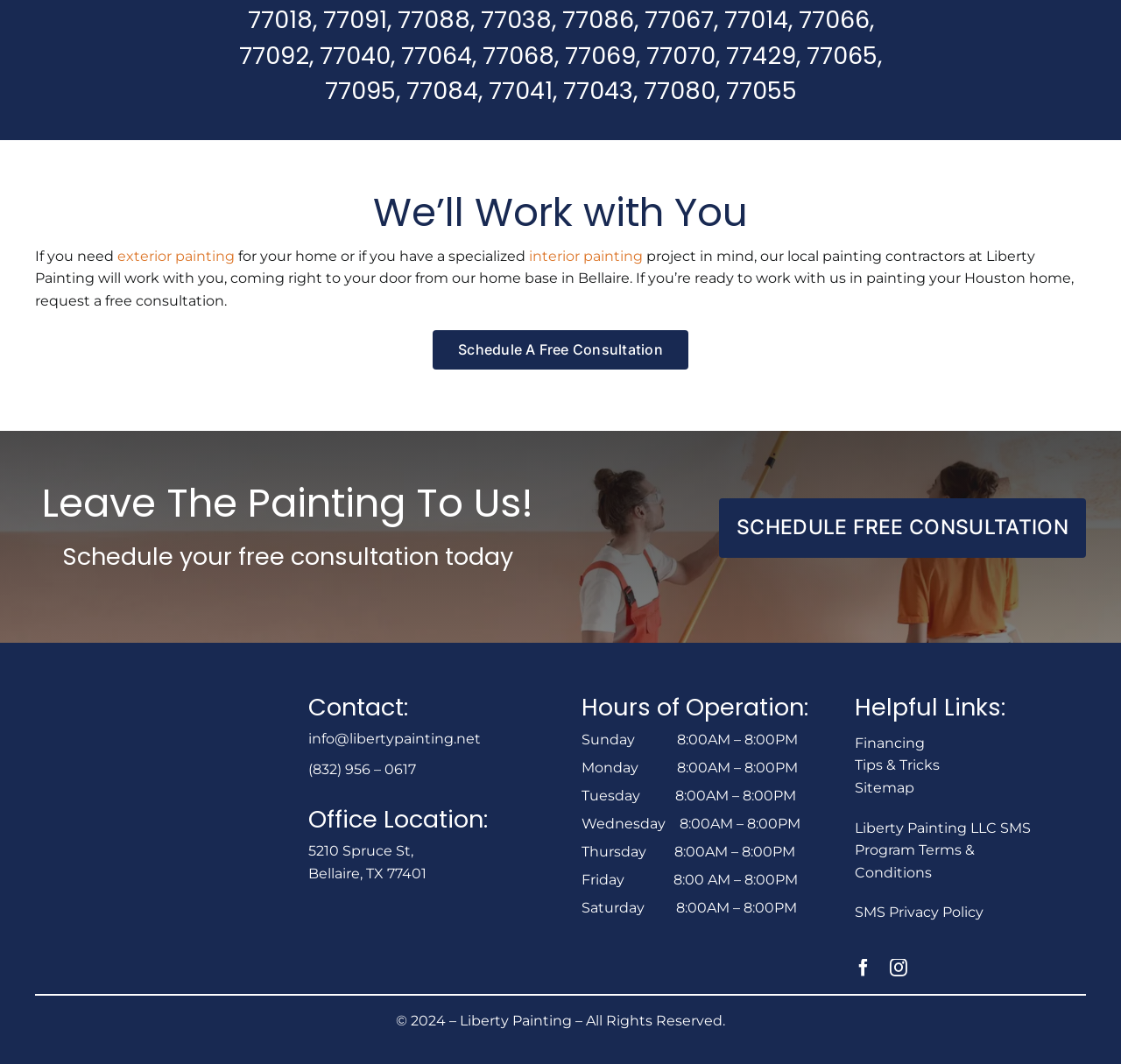What is the location of Liberty Painting's office?
Analyze the image and deliver a detailed answer to the question.

The office location is mentioned in the 'Office Location' section, which states '5210 Spruce St, Bellaire, TX 77401'.